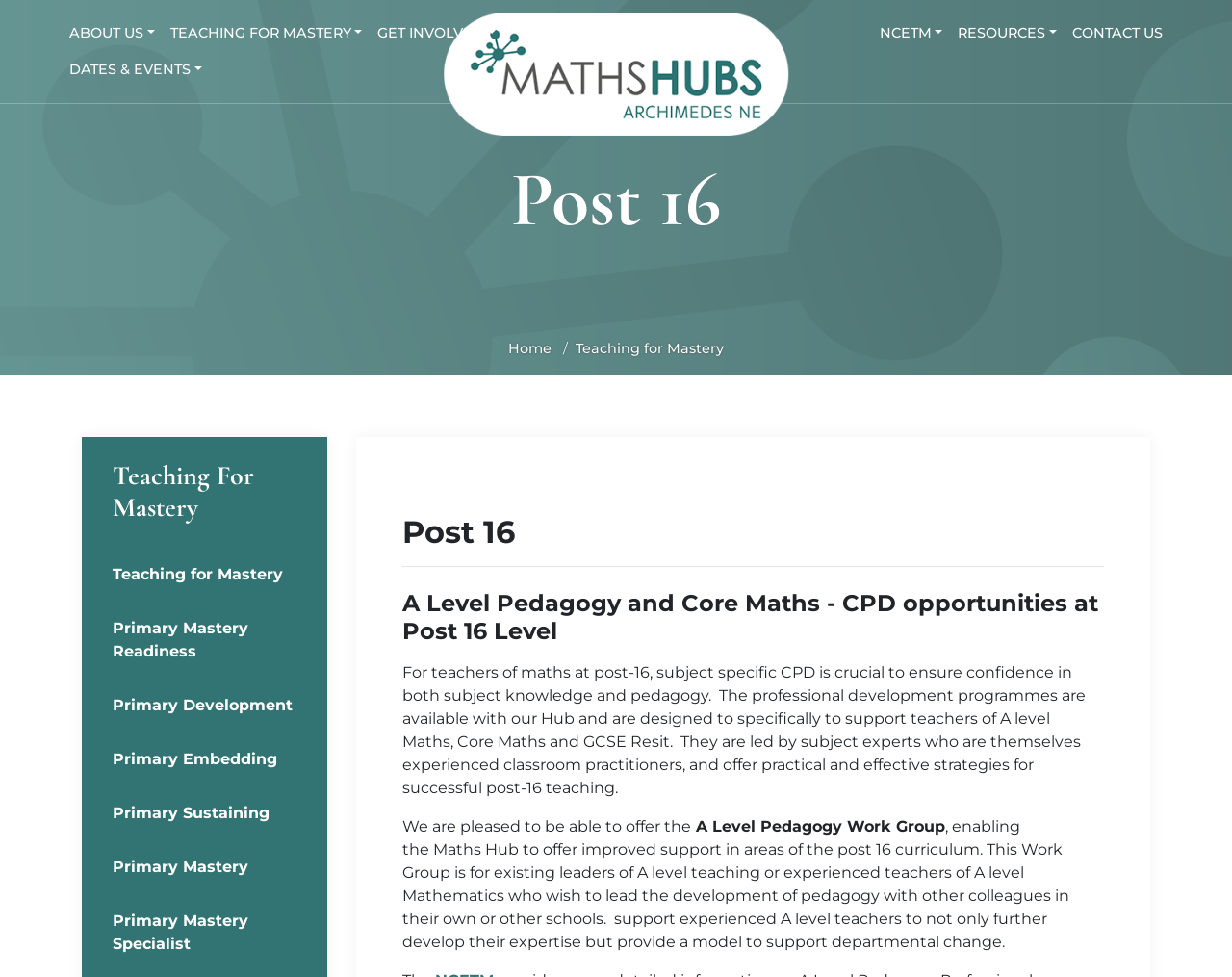Articulate a detailed summary of the webpage's content and design.

The webpage is about Archimedes NE Maths Hub, specifically focusing on Post 16 teaching. At the top, there is a logo and a link to the hub's homepage. Below that, there is a navigation menu with links to various sections, including "About Us", "Teaching for Mastery", "Get Involved", "Dates & Events", "NCETM", "Resources", and "Contact Us".

The main content of the page is divided into two sections. On the left, there is a section titled "Post 16" with a heading and a link to the "Home" page. Below that, there is a section titled "Teaching for Mastery" with a heading and several links to related pages, including "Primary Mastery Readiness", "Primary Development", "Primary Embedding", "Primary Sustaining", "Primary Mastery", and "Primary Mastery Specialist".

On the right side of the page, there is a main article about A Level Pedagogy and Core Maths CPD opportunities at Post 16 Level. The article explains the importance of subject-specific CPD for teachers of maths at post-16 level and describes the professional development programs offered by the hub. The programs are designed to support teachers of A level Maths, Core Maths, and GCSE Resit, and are led by subject experts. The article also mentions the A Level Pedagogy Work Group, which aims to provide improved support in areas of the post-16 curriculum.

There are a total of 7 links in the navigation menu, 2 headings, and 11 links in the main content section. The page has a clean and organized layout, making it easy to navigate and find relevant information.